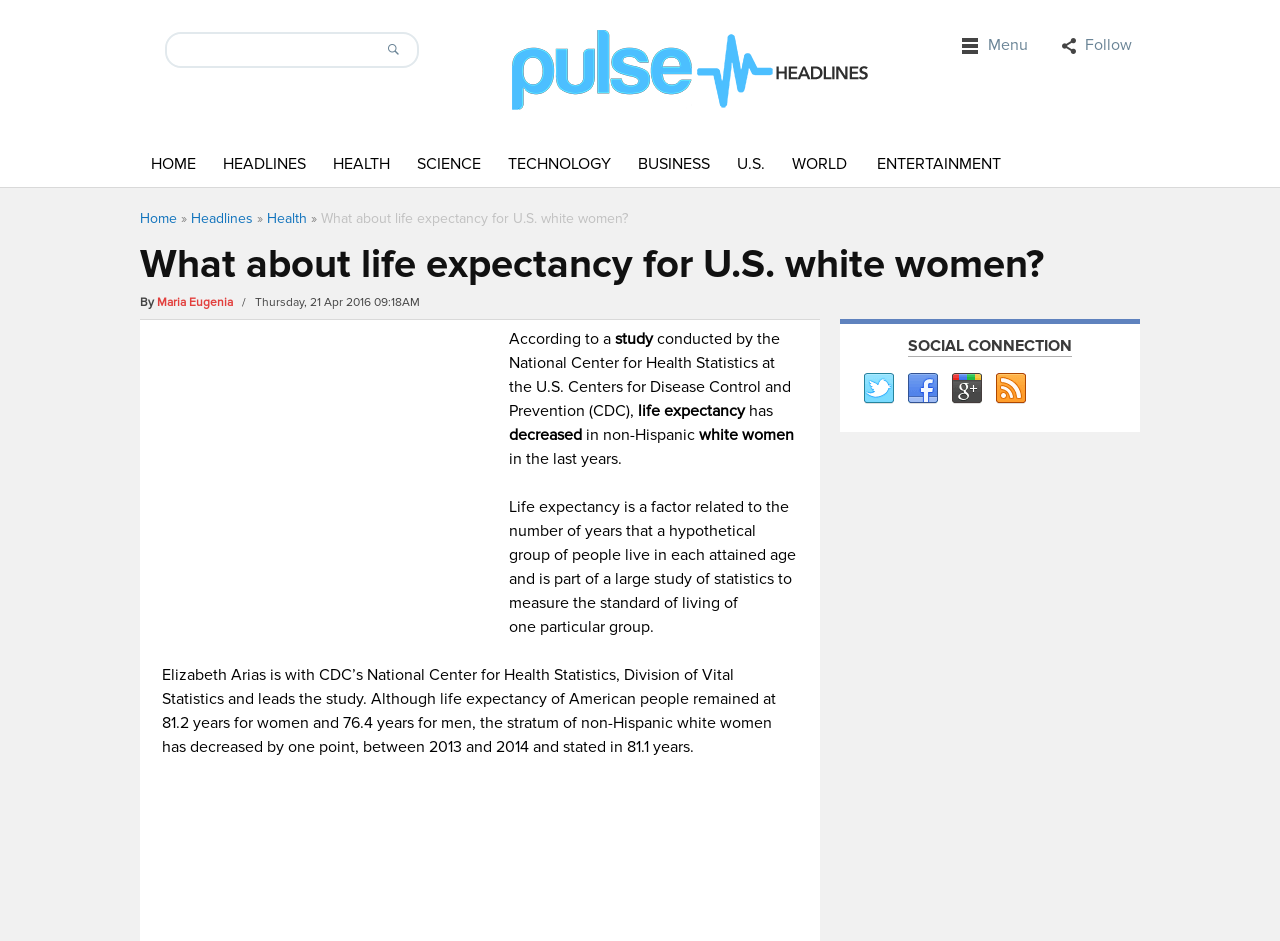Pinpoint the bounding box coordinates of the area that should be clicked to complete the following instruction: "Follow". The coordinates must be given as four float numbers between 0 and 1, i.e., [left, top, right, bottom].

[0.829, 0.037, 0.884, 0.058]